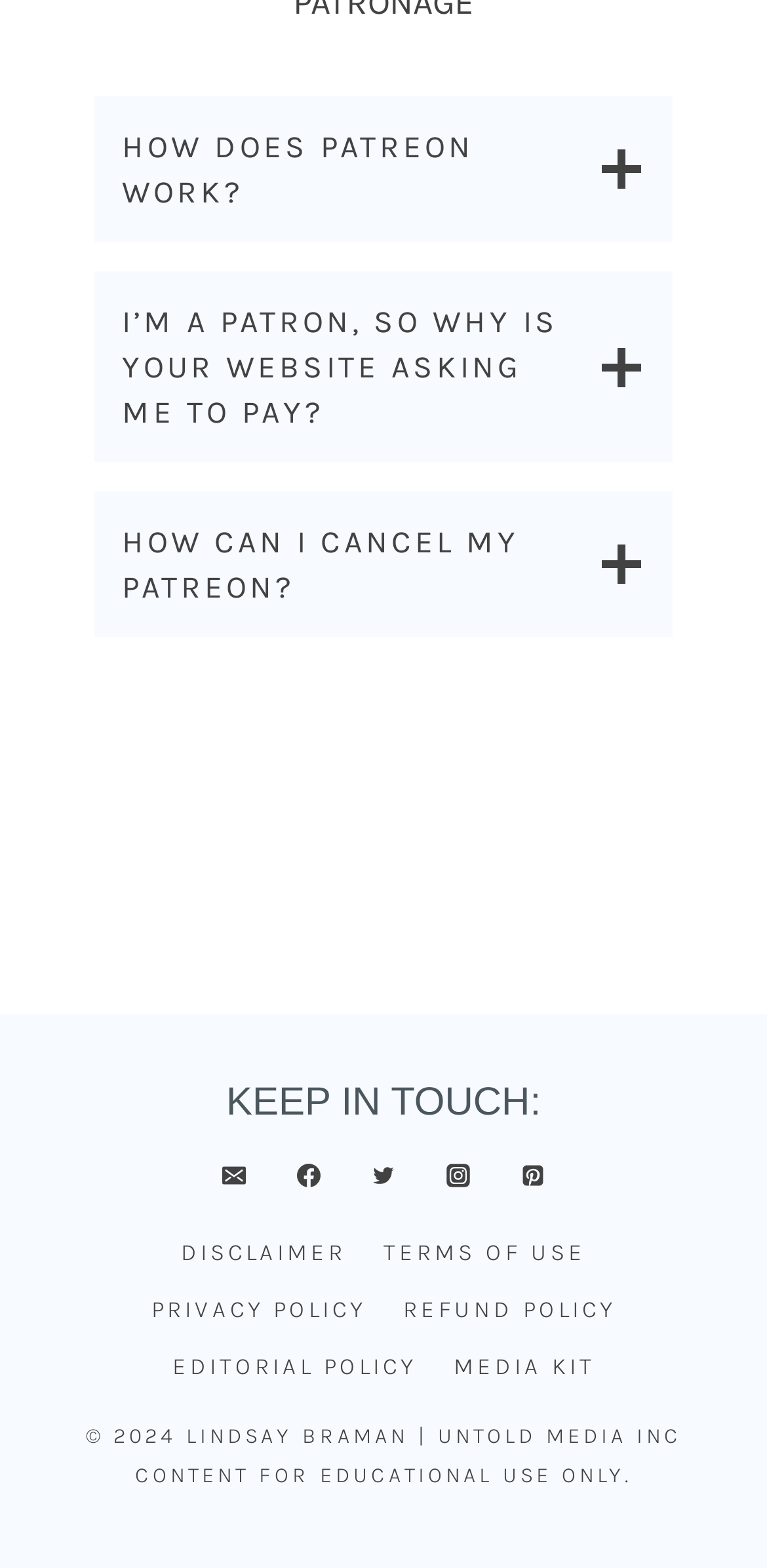Determine the bounding box coordinates for the area you should click to complete the following instruction: "Click on 'HOW DOES PATREON WORK?'".

[0.123, 0.062, 0.877, 0.155]